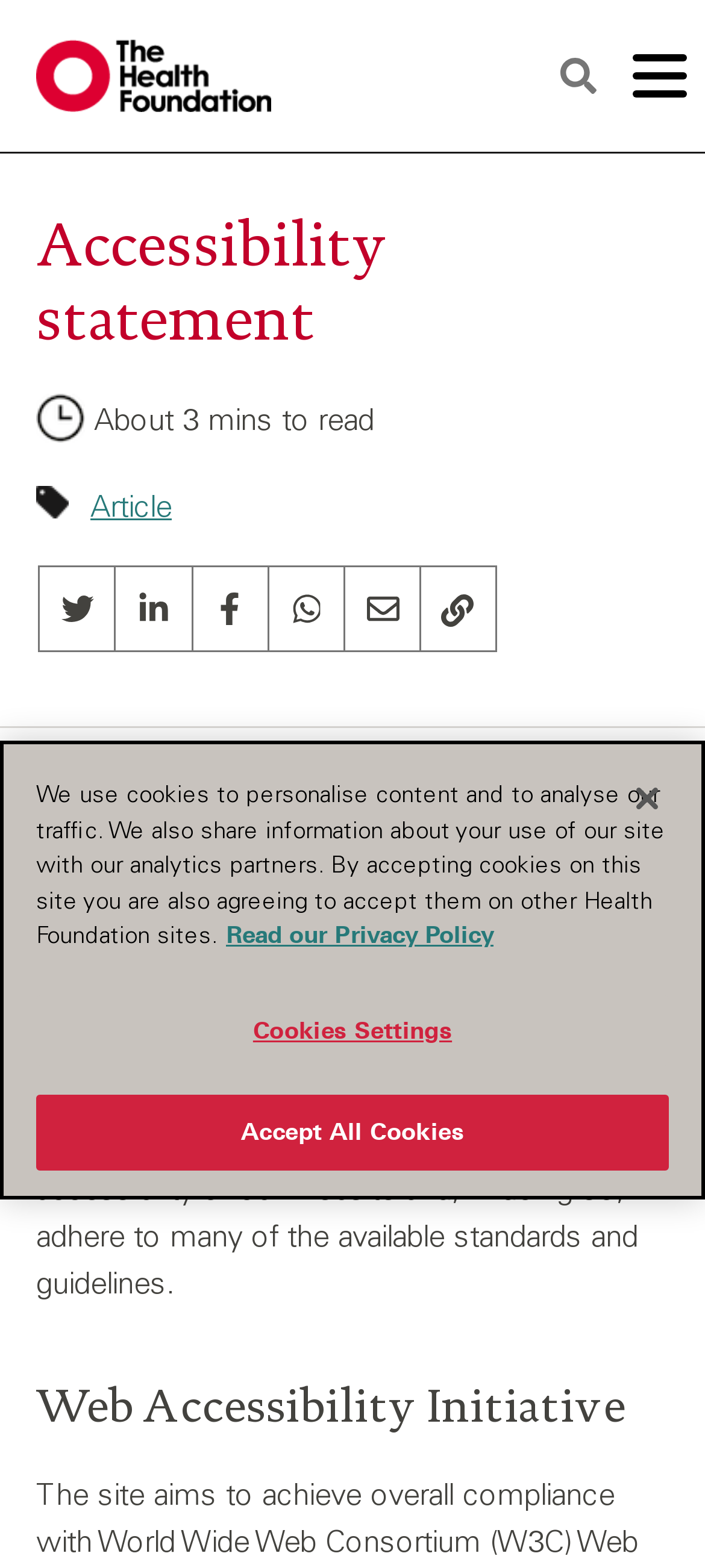Carefully examine the image and provide an in-depth answer to the question: How long does it take to read the article?

I found a static text element with the text 'About 3 mins to read', which suggests that the article can be read in approximately 3 minutes.